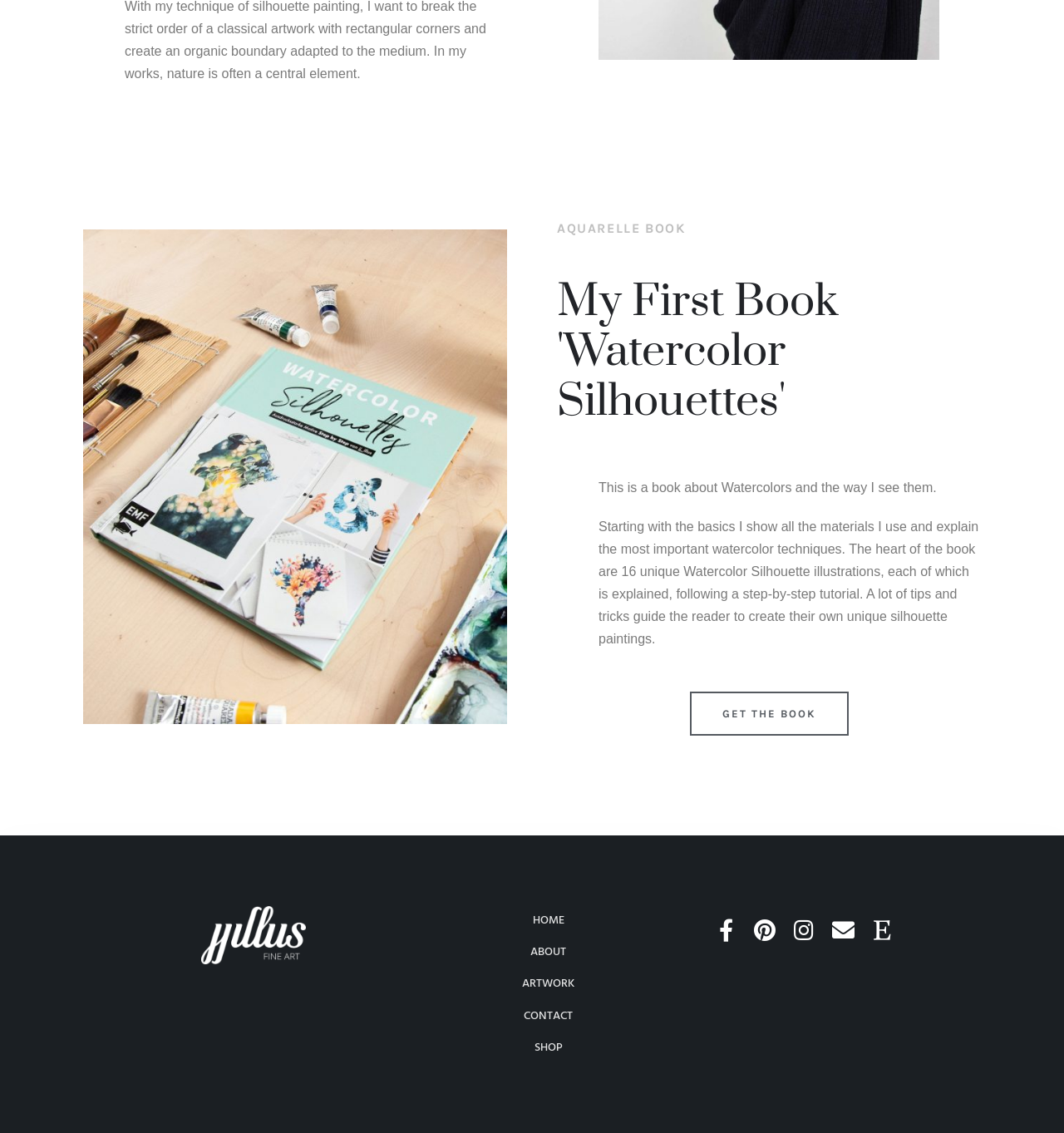Determine the bounding box for the UI element that matches this description: "Get the Book".

[0.648, 0.61, 0.797, 0.649]